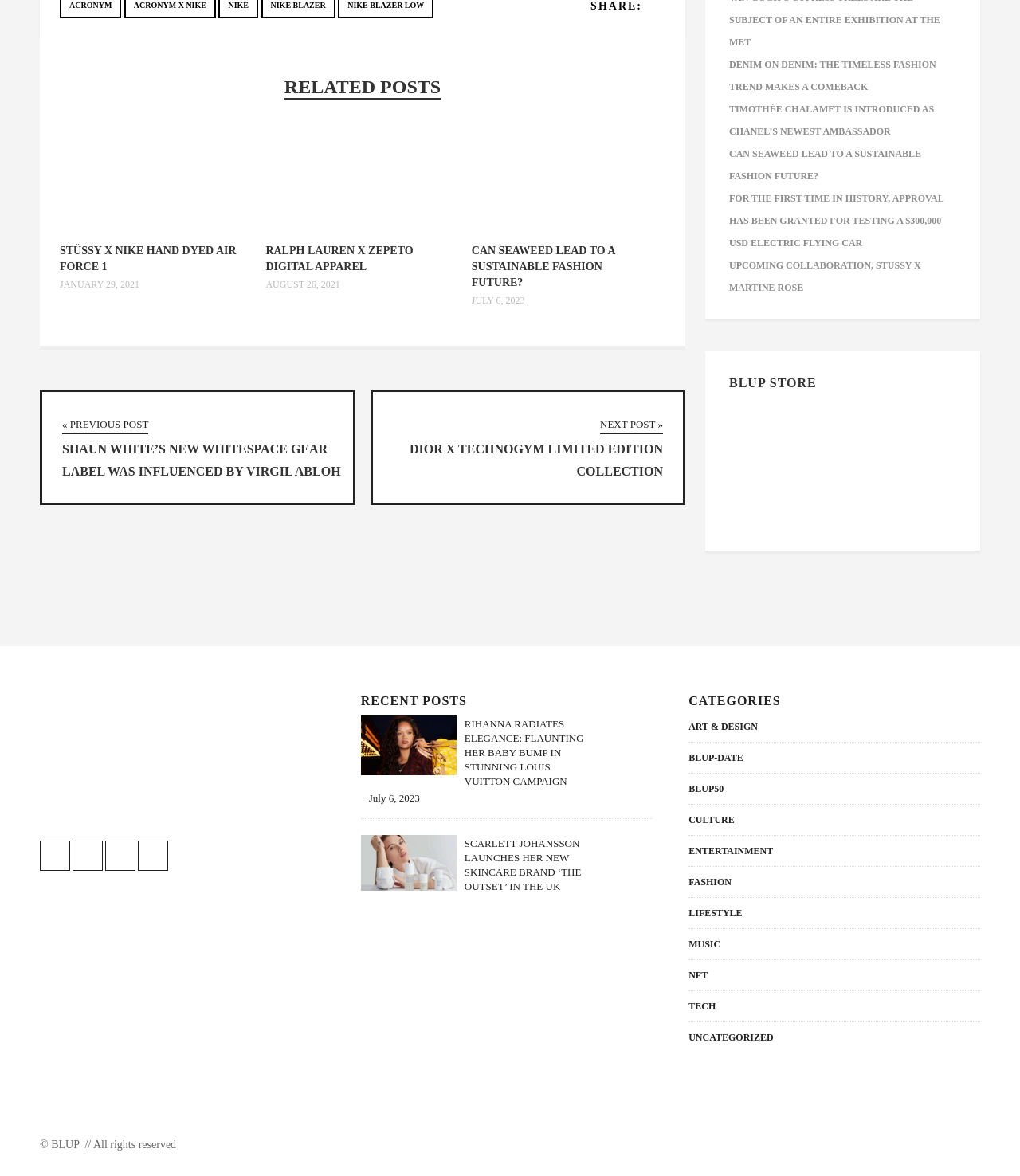Please identify the coordinates of the bounding box that should be clicked to fulfill this instruction: "Click on the 'STÜSSY X NIKE HAND DYED AIR FORCE 1' link".

[0.059, 0.191, 0.251, 0.202]